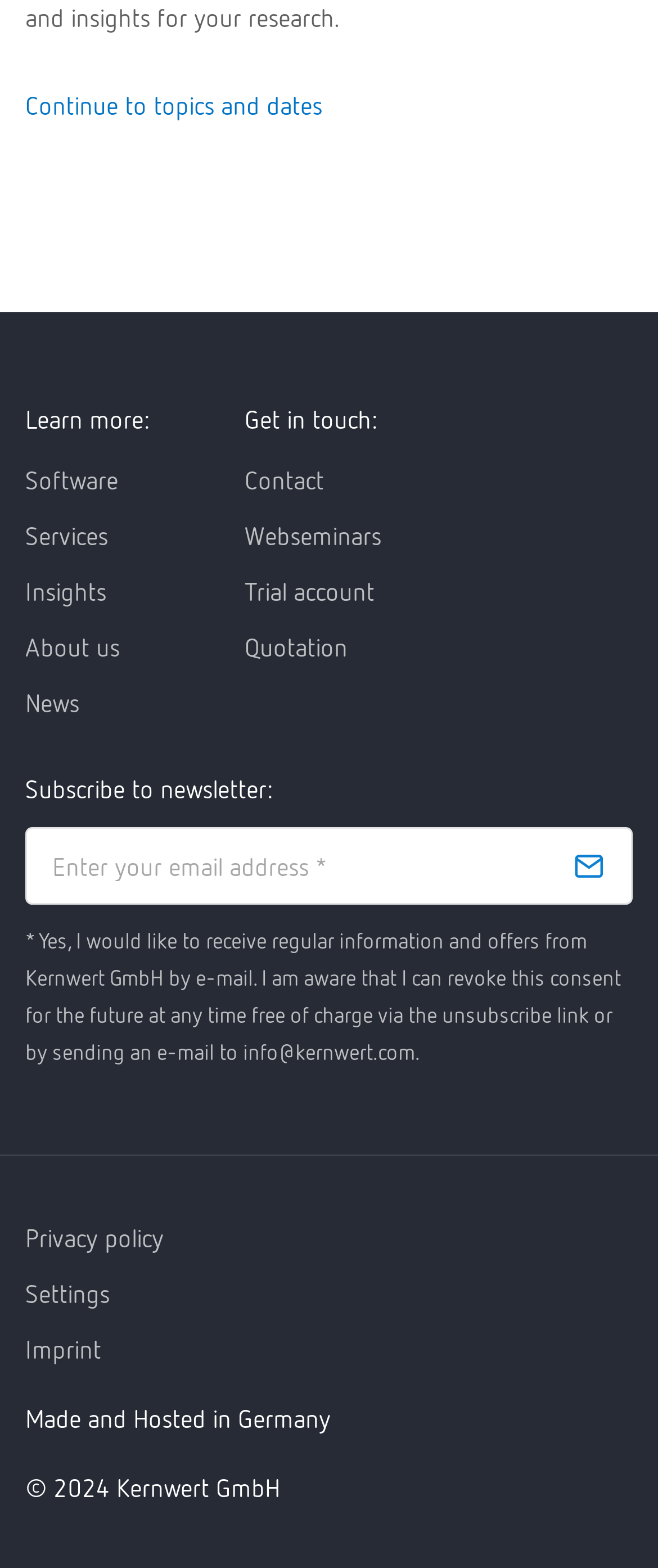Use a single word or phrase to respond to the question:
How many links are there in the 'Get in touch' section?

4